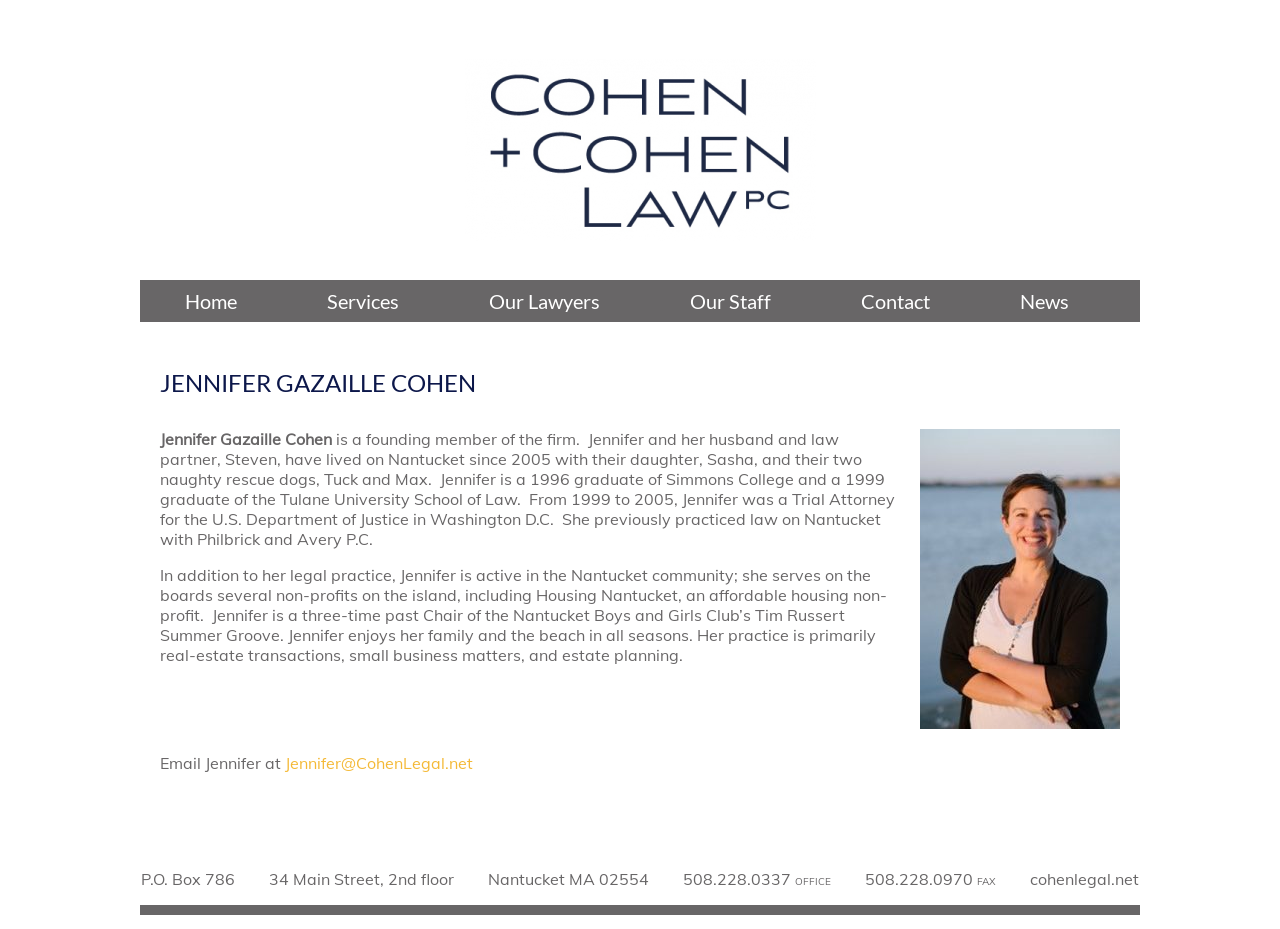Pinpoint the bounding box coordinates of the element to be clicked to execute the instruction: "Go to contact page".

None